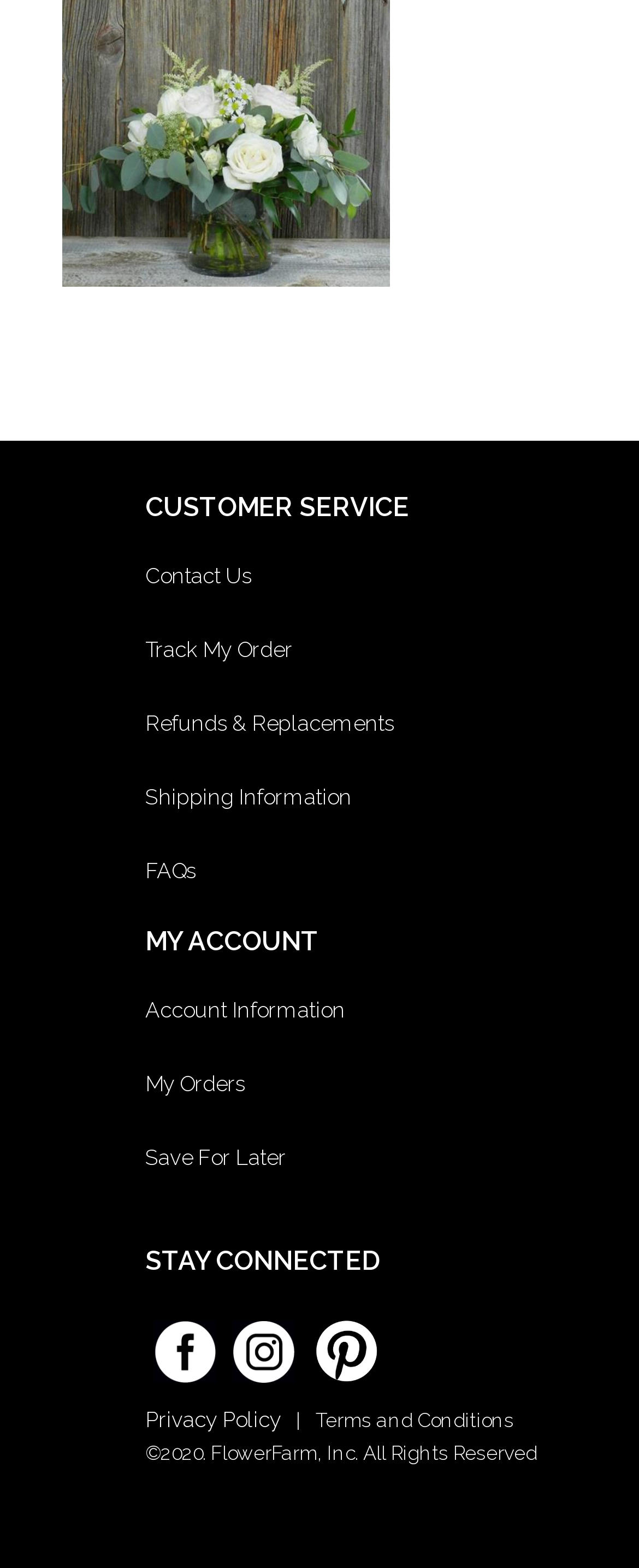Highlight the bounding box coordinates of the region I should click on to meet the following instruction: "View account information".

[0.227, 0.636, 0.851, 0.652]